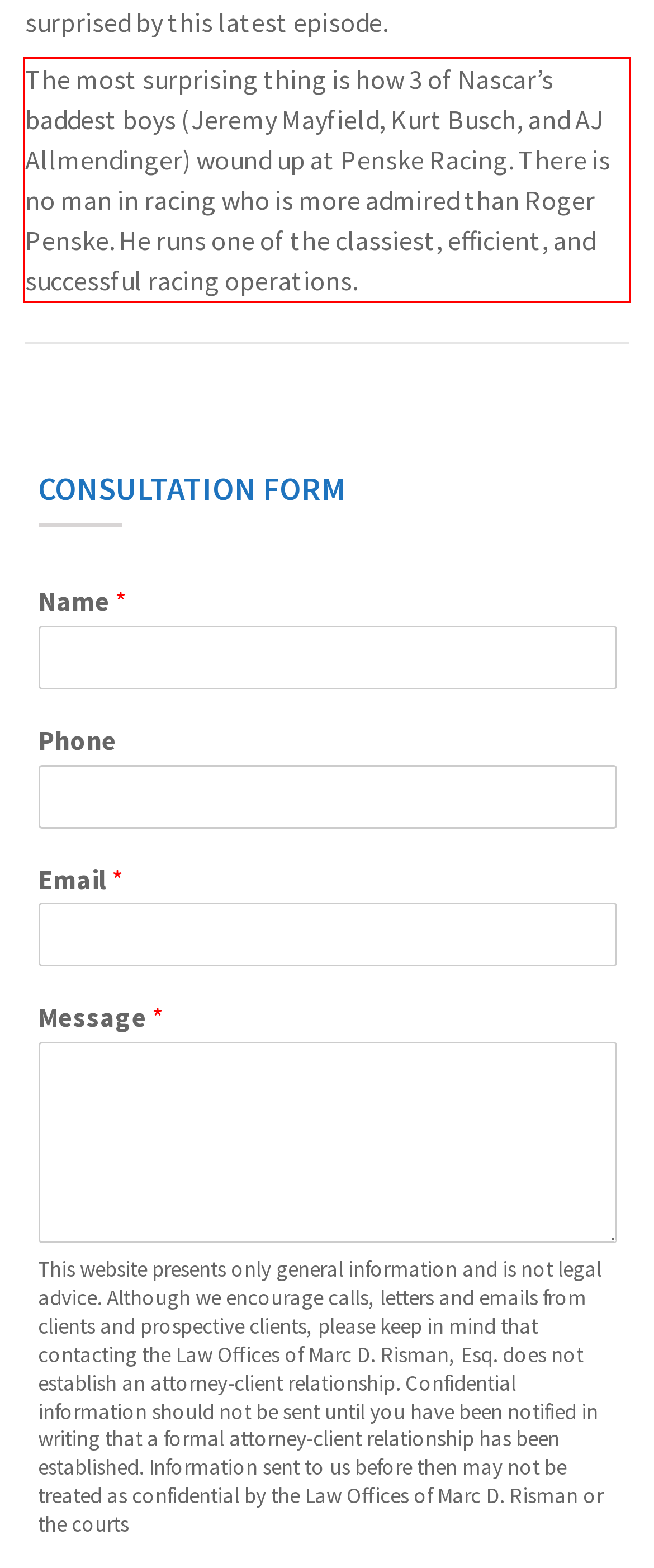Examine the screenshot of the webpage, locate the red bounding box, and generate the text contained within it.

The most surprising thing is how 3 of Nascar’s baddest boys (Jeremy Mayfield, Kurt Busch, and AJ Allmendinger) wound up at Penske Racing. There is no man in racing who is more admired than Roger Penske. He runs one of the classiest, efficient, and successful racing operations.